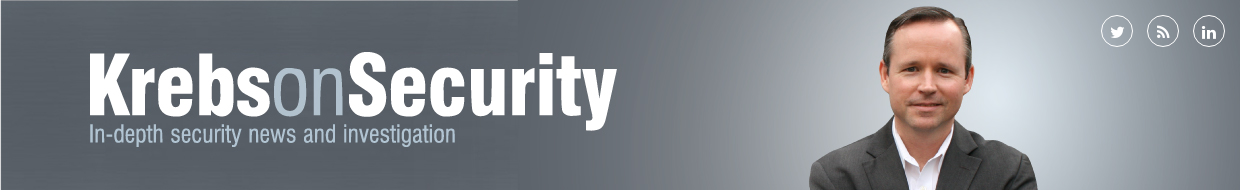Explain what is happening in the image with as much detail as possible.

The image features the header for the "Krebs on Security" website, showcasing a sleek, modern design. Prominently displayed is the title "Krebs on Security" in bold white lettering, with a smaller tagline beneath it that reads "In-depth security news and investigation." The background is a gradient of grey tones, providing a professional and sophisticated aesthetic. To the right, there is a portrait of the site's author, a man with short hair, wearing a suit, smiling confidently. This header design not only establishes the site's focus on cybersecurity news and investigations but also adds a personal touch with the inclusion of the author’s image, enhancing the credibility and connection with the audience. Social media icons for Twitter, RSS, and LinkedIn are located at the top right corner, indicating ways for readers to engage with and follow the content.